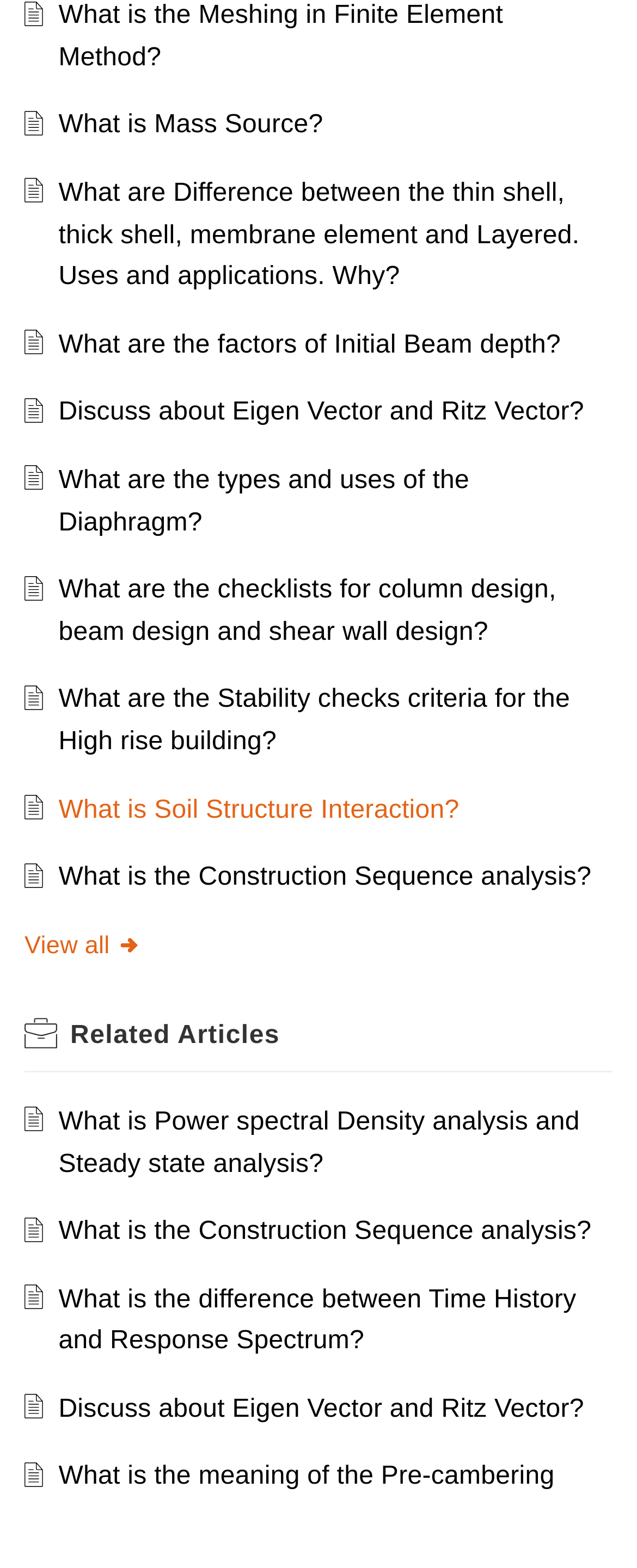Please identify the bounding box coordinates of the element that needs to be clicked to perform the following instruction: "Learn about 'What is the difference between Time History and Response Spectrum?'".

[0.092, 0.82, 0.905, 0.864]